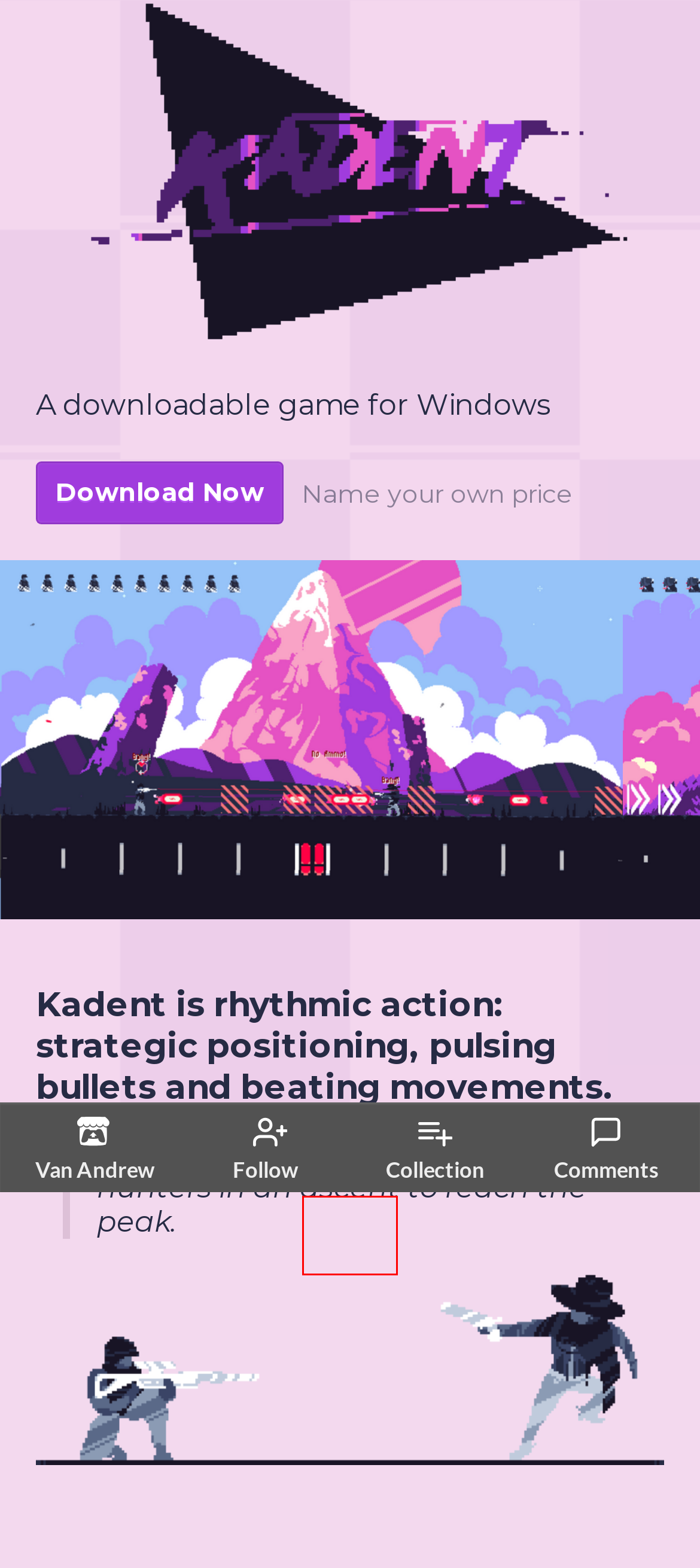Given a screenshot of a webpage with a red rectangle bounding box around a UI element, select the best matching webpage description for the new webpage that appears after clicking the highlighted element. The candidate descriptions are:
A. Log in - itch.io
B. Tuskat - itch.io
C. Download Kadent by Van Andrew - itch.io
D. Post by Vic in Kadent comments - itch.io
E. Van Andrew - itch.io
F. Post by Tuskat in Kadent comments - itch.io
G. Games like Kadent - itch.io
H. baconation - itch.io

G